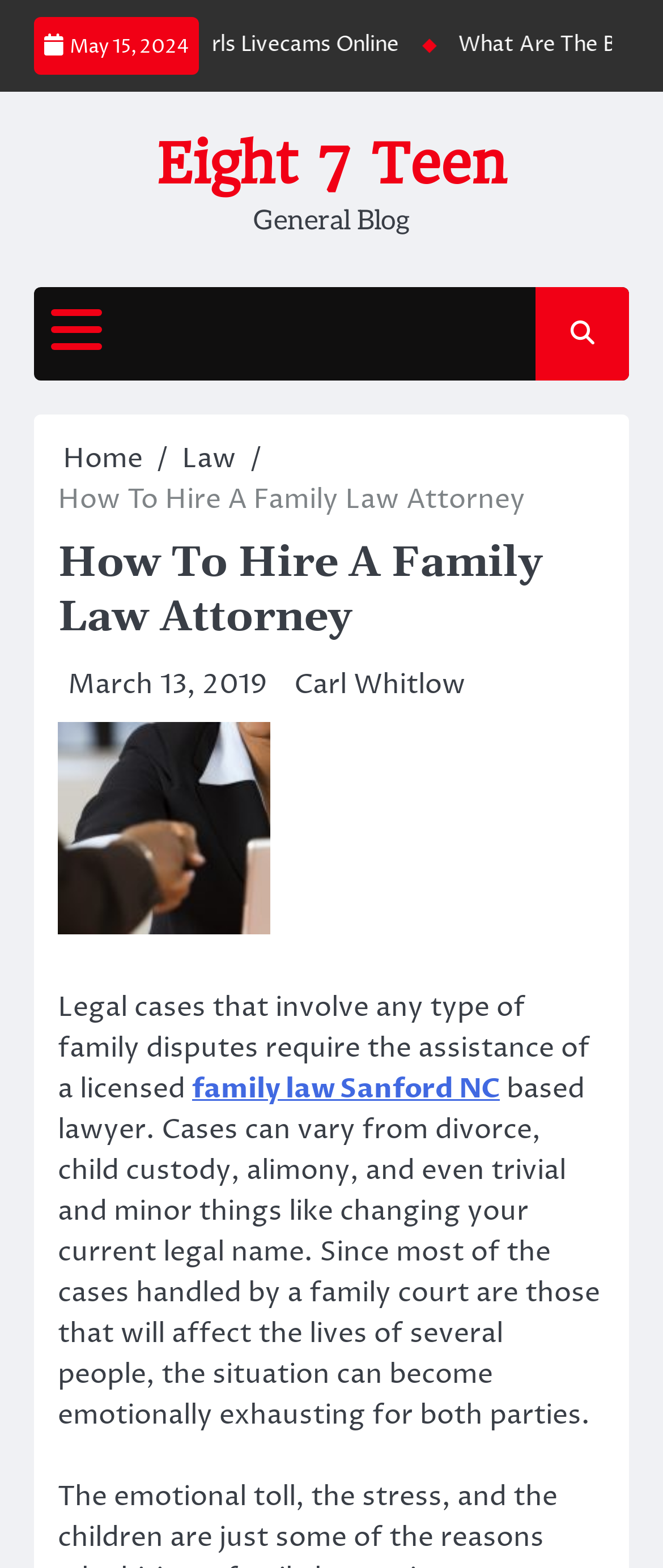Predict the bounding box of the UI element based on the description: "Carl Whitlow". The coordinates should be four float numbers between 0 and 1, formatted as [left, top, right, bottom].

[0.444, 0.424, 0.703, 0.448]